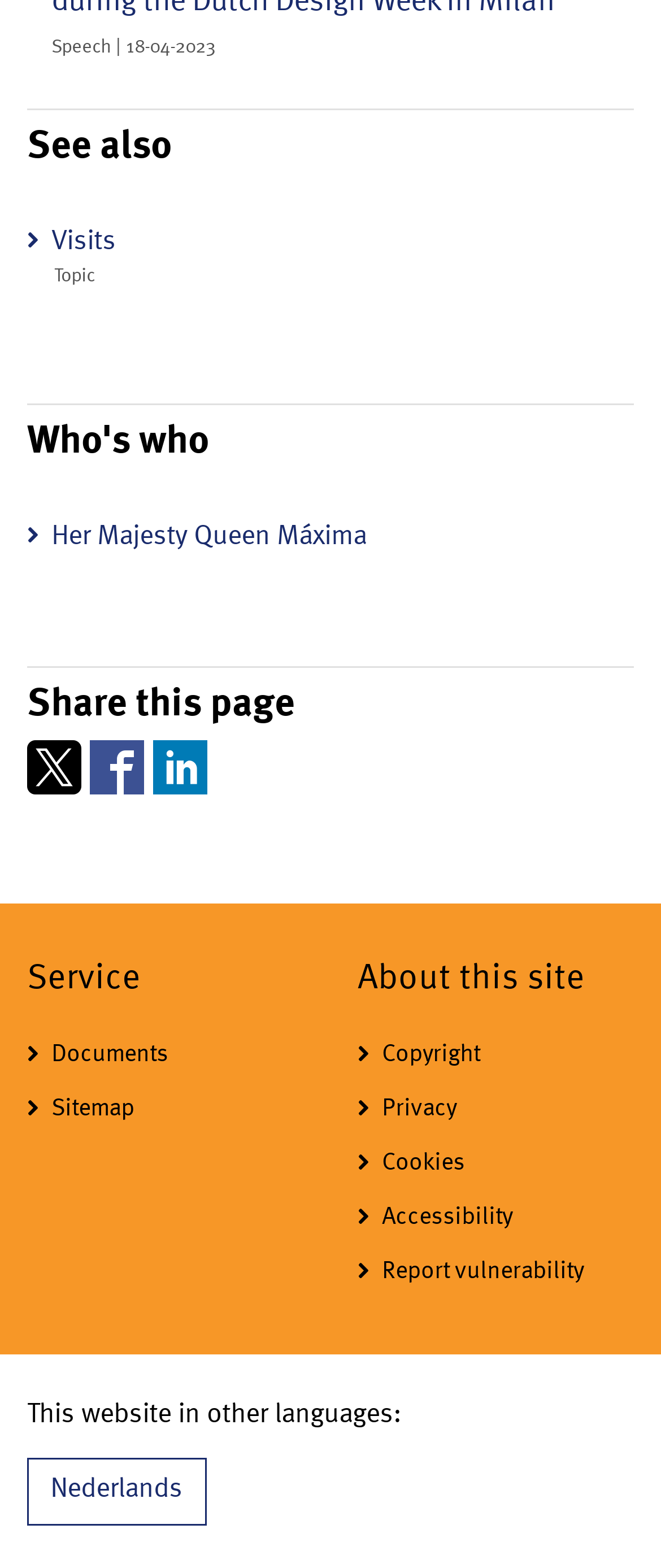Please answer the following question as detailed as possible based on the image: 
How many social media sharing options are available?

There are three social media sharing options available because there are three link elements with bounding box coordinates of [0.041, 0.472, 0.123, 0.507], [0.136, 0.472, 0.218, 0.507], and [0.231, 0.472, 0.313, 0.507], which correspond to Twitter, Facebook, and LinkedIn sharing options respectively.